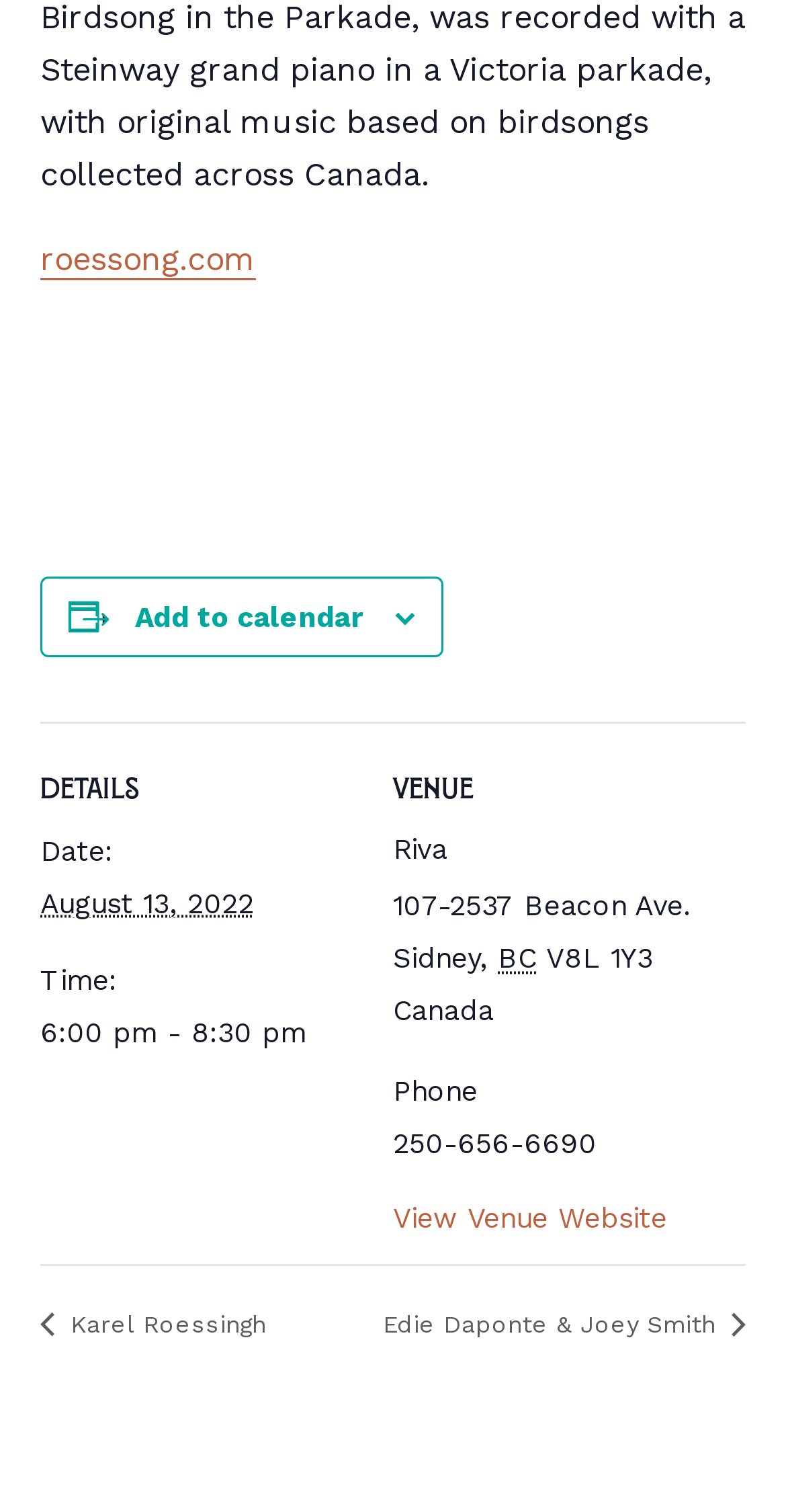What is the event date?
Refer to the image and provide a concise answer in one word or phrase.

August 13, 2022